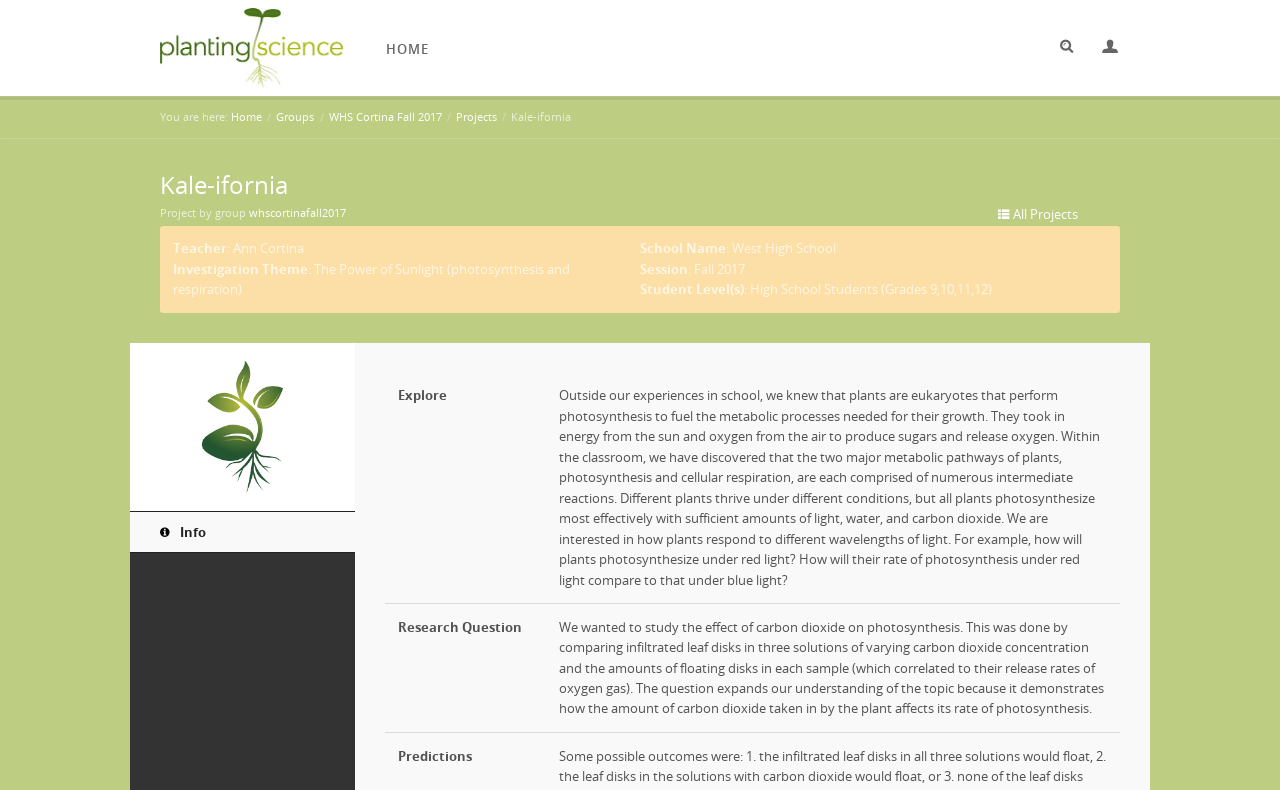Who is the teacher of the project?
Please elaborate on the answer to the question with detailed information.

The teacher's name can be found in the section 'Project by group', where it is stated 'Teacher: Ann Cortina'. This information is also provided in the section 'Project Information'.